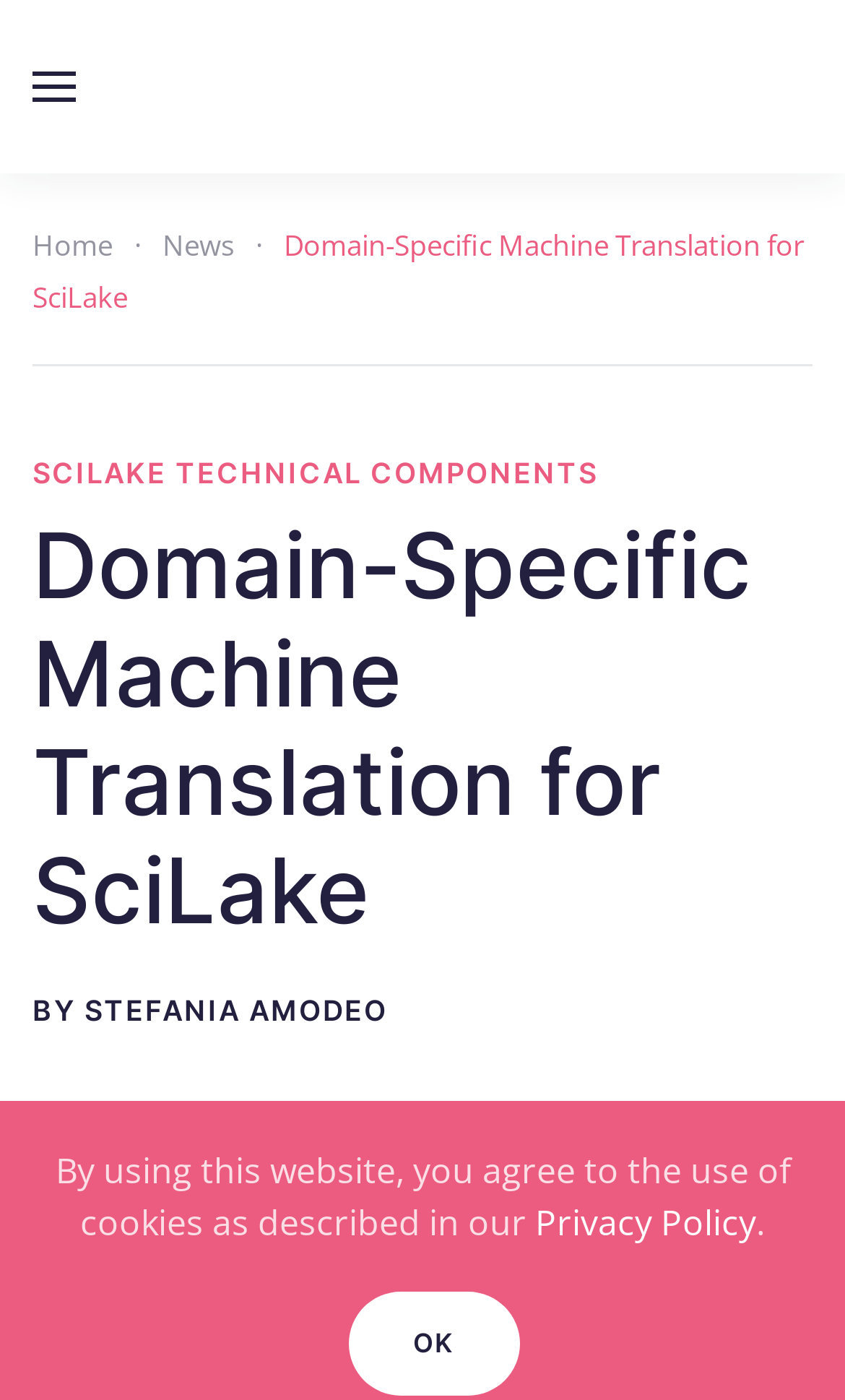What is the name of the research center mentioned in the article?
Refer to the image and offer an in-depth and detailed answer to the question.

I found the name of the research center by reading the text 'from Athena RC' which is located at the bottom of the page.